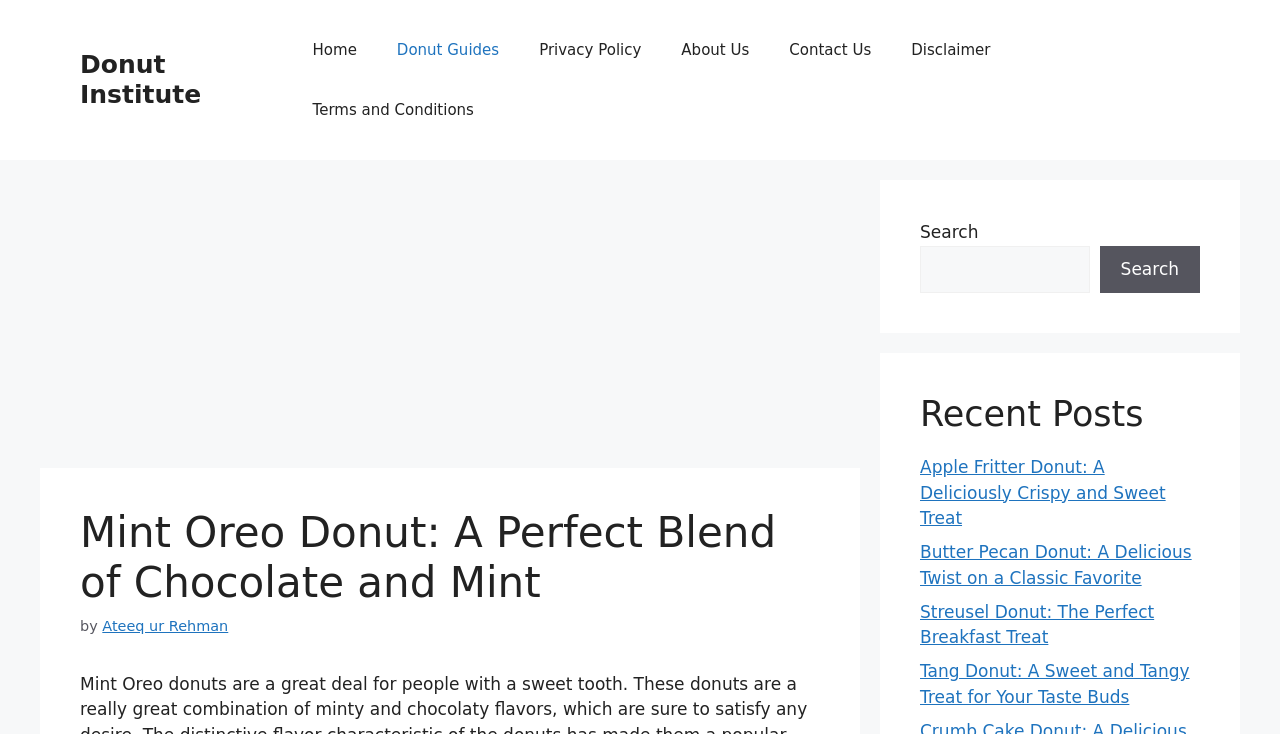Provide a short answer using a single word or phrase for the following question: 
What is the name of the website?

Donut Institute